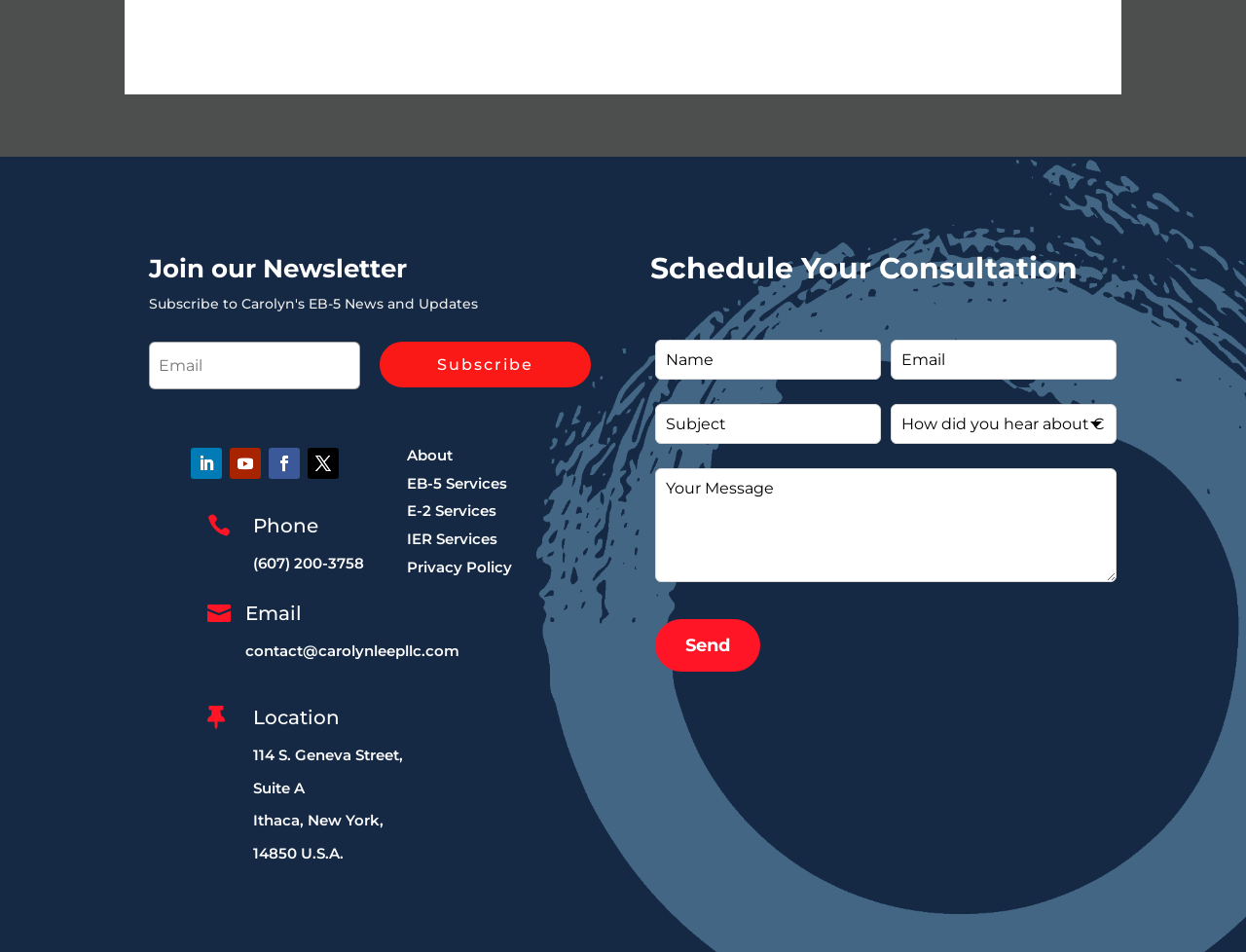What is the purpose of the 'Send' button?
Please interpret the details in the image and answer the question thoroughly.

The 'Send' button is located below a series of textboxes and a combobox, suggesting that it is used to submit a message or inquiry to the company.